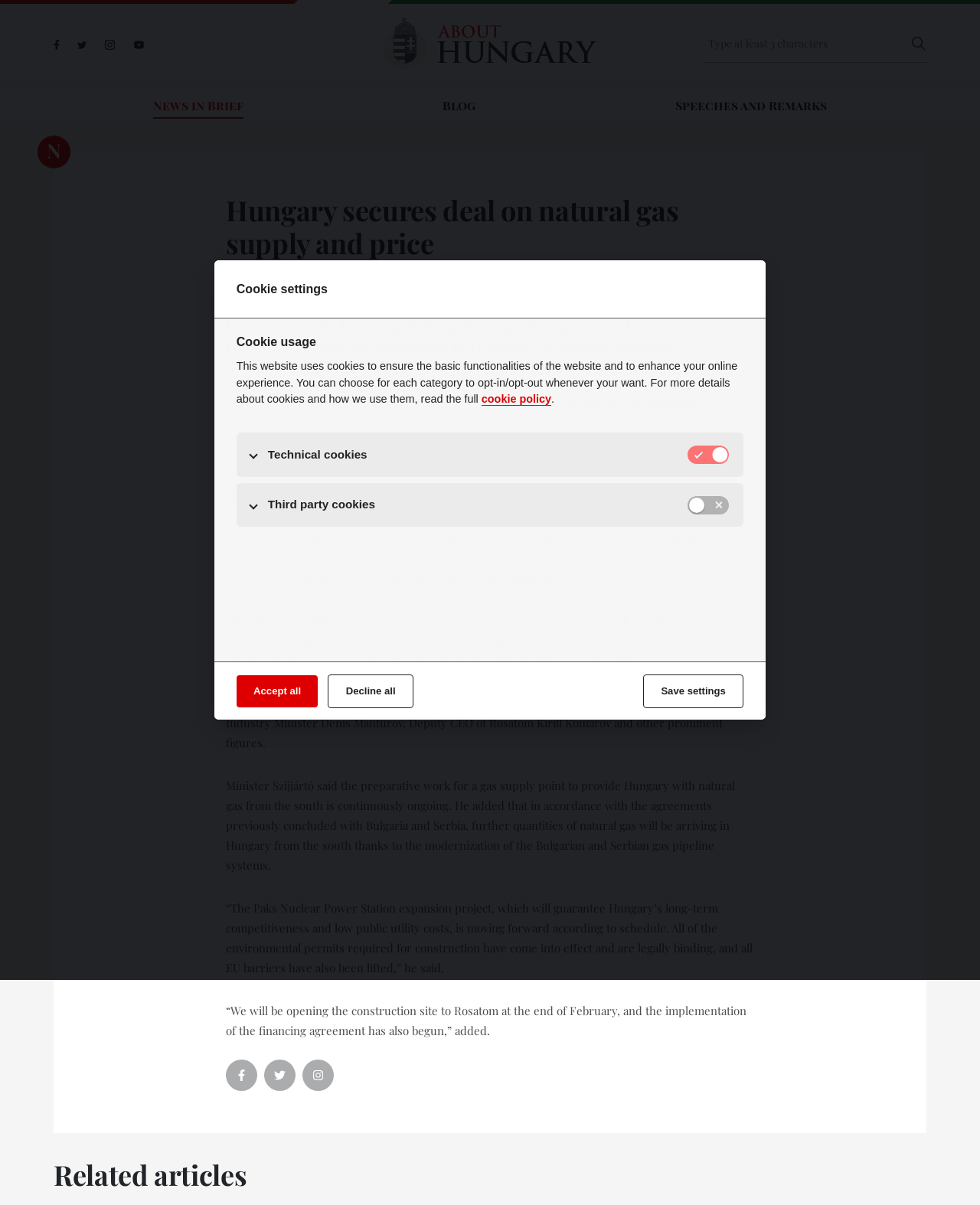Determine the bounding box for the UI element as described: "Speeches and Remarks". The coordinates should be represented as four float numbers between 0 and 1, formatted as [left, top, right, bottom].

[0.689, 0.08, 0.844, 0.095]